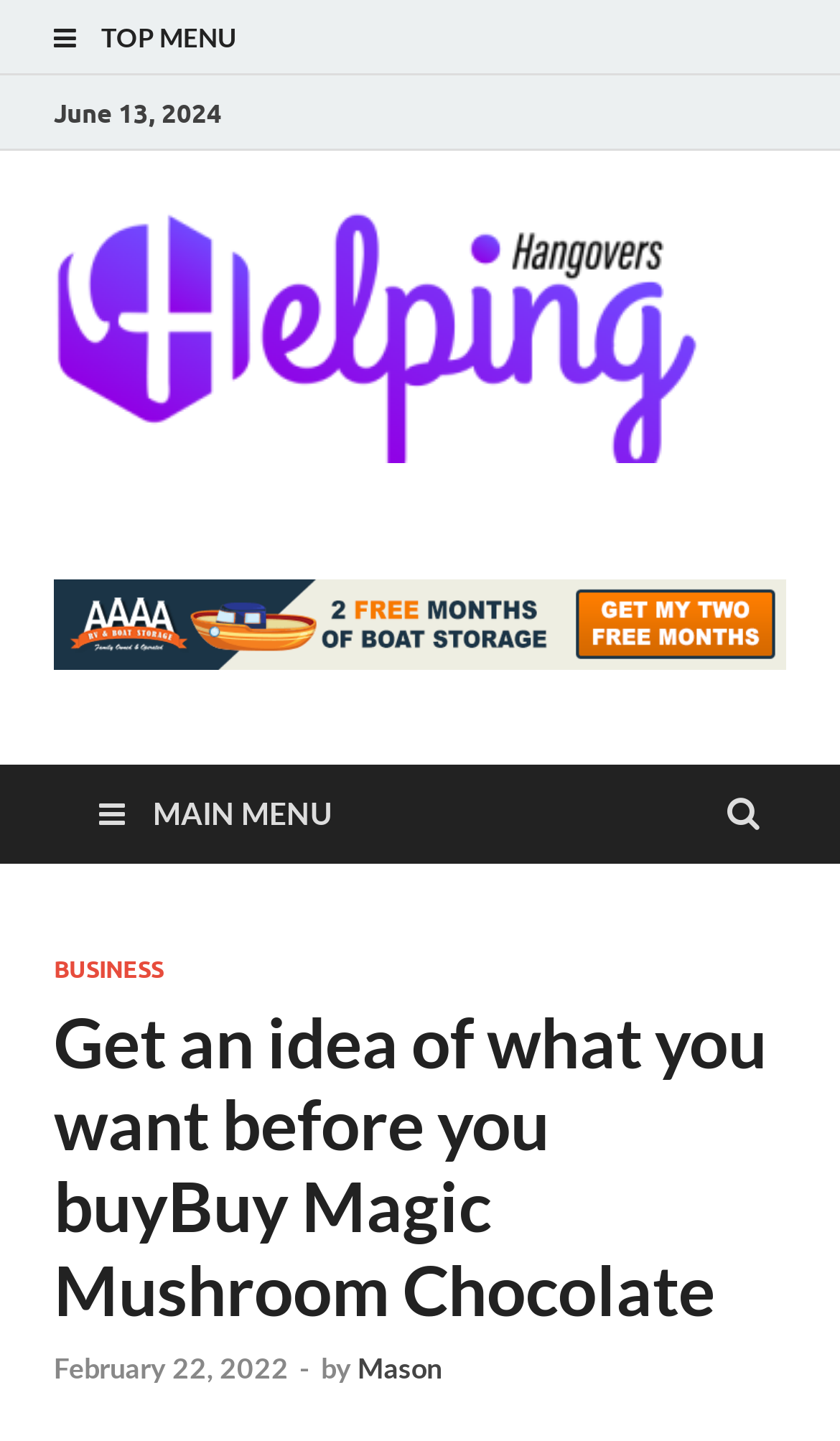What is the date mentioned on the top of the page?
Kindly answer the question with as much detail as you can.

I found the date 'June 13, 2024' at the top of the page, which is a StaticText element with bounding box coordinates [0.064, 0.067, 0.264, 0.089].